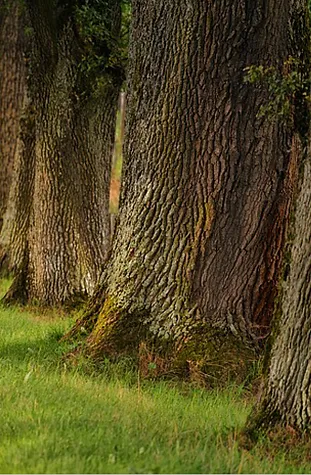Describe all the elements in the image extensively.

The image features a close-up view of a row of tree trunks, showcasing their textured bark and the vibrant green grass at their base. The trees appear to be tall and majestic, with their rugged bark displaying deep grooves and patterns, indicative of age and resilience. The light catches the surface of the trunks, highlighting the varying shades of brown and green moss that cling to them. The lush grass surrounding the trees adds an element of tranquility, suggesting a peaceful woodland setting that invites viewers to connect with nature. This image could evoke feelings of serenity and contemplation, making it a perfect representation of a natural landscape.